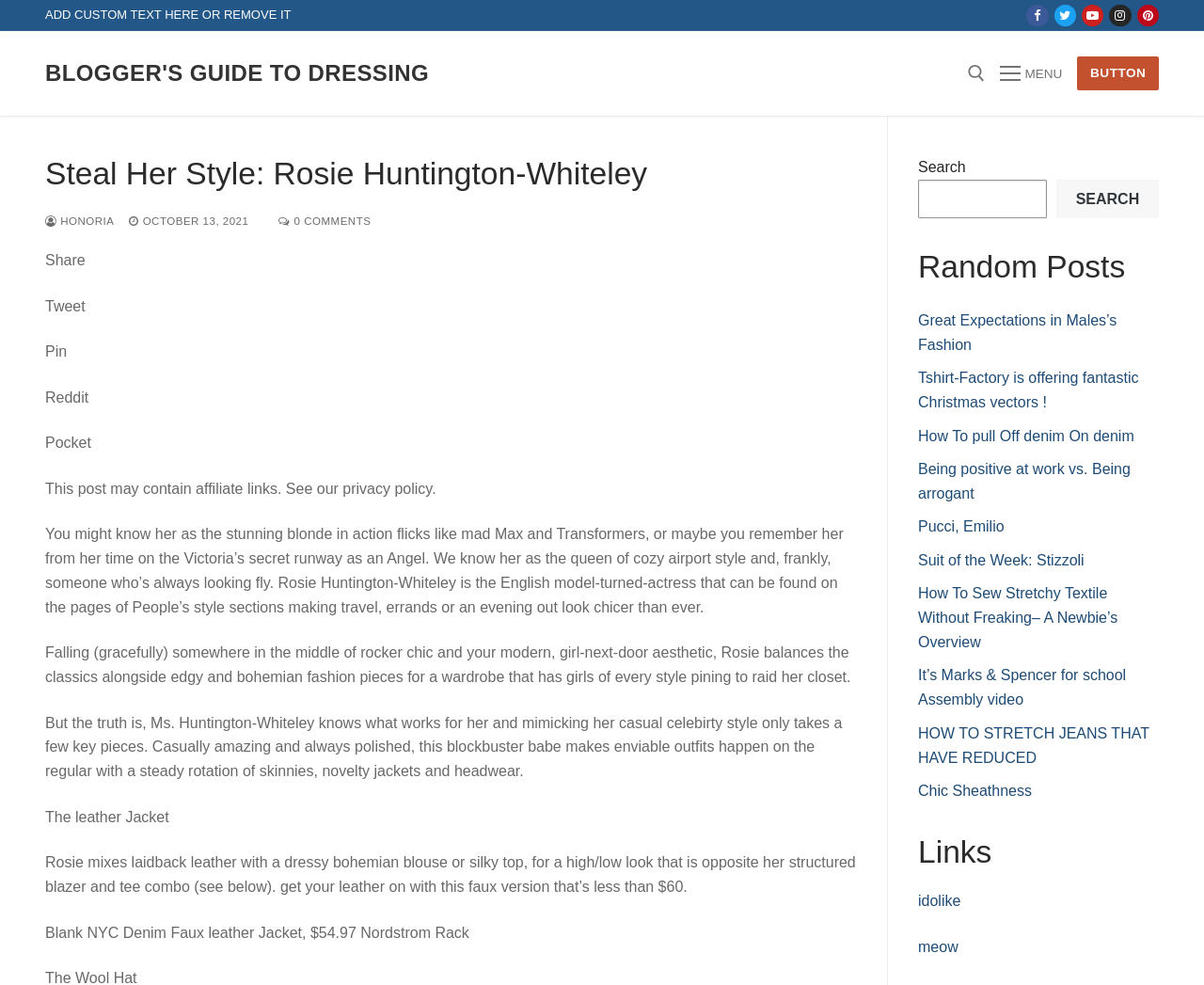Find the bounding box coordinates for the HTML element described in this sentence: "0 Comments". Provide the coordinates as four float numbers between 0 and 1, in the format [left, top, right, bottom].

[0.232, 0.219, 0.308, 0.23]